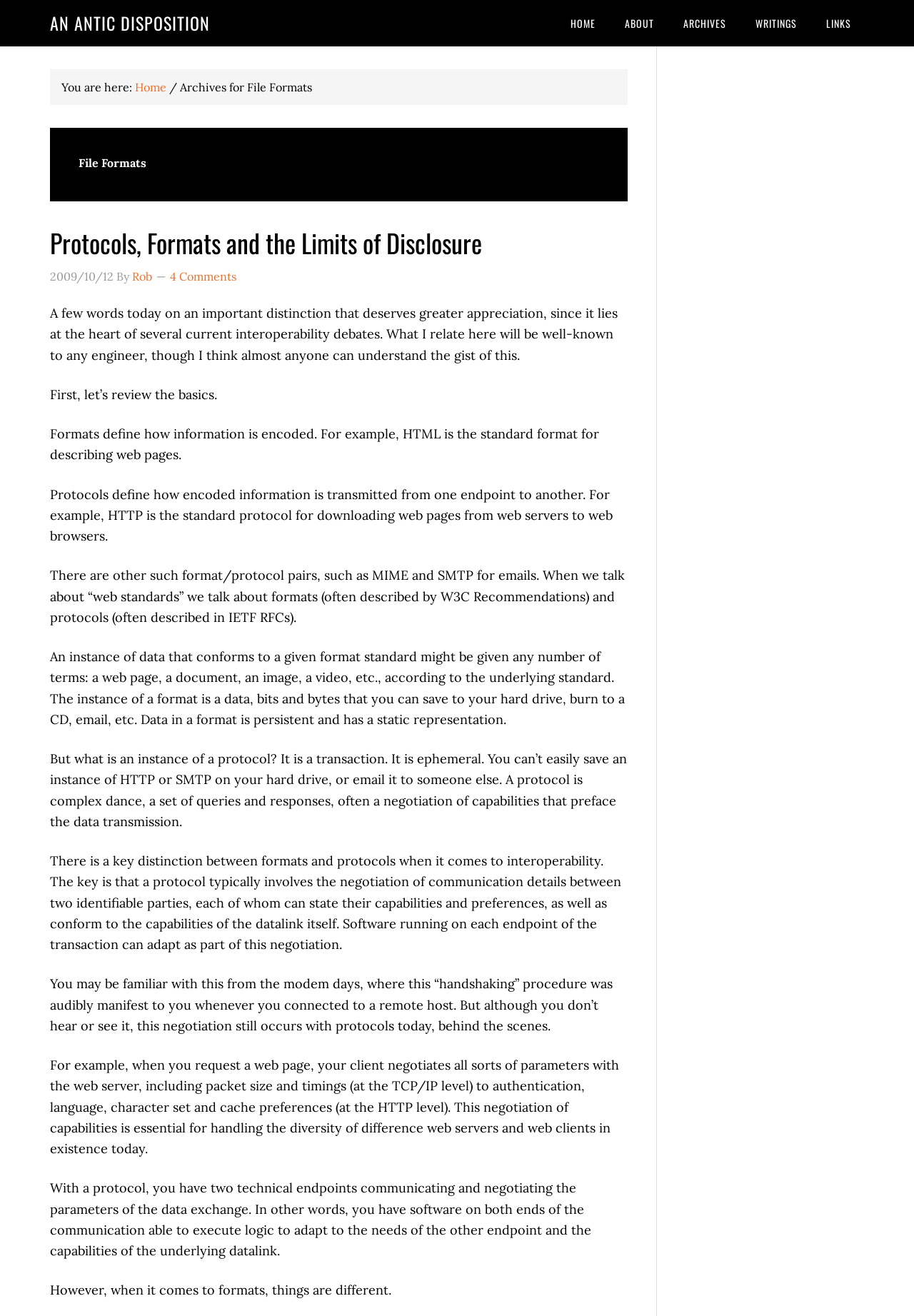Please specify the bounding box coordinates of the element that should be clicked to execute the given instruction: 'Click the 'LINKS' link'. Ensure the coordinates are four float numbers between 0 and 1, expressed as [left, top, right, bottom].

[0.89, 0.0, 0.945, 0.035]